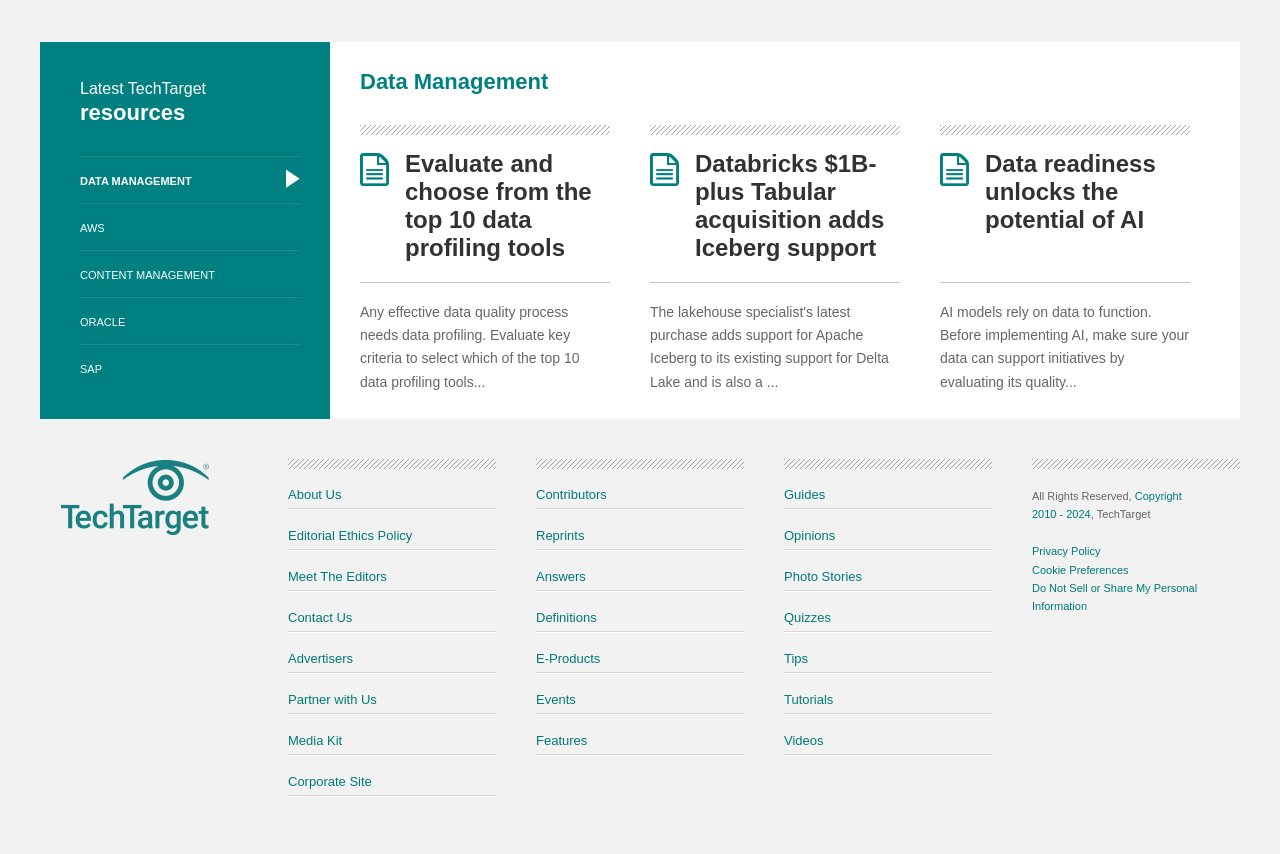Determine the bounding box of the UI component based on this description: "View Hours". The bounding box coordinates should be four float values between 0 and 1, i.e., [left, top, right, bottom].

None